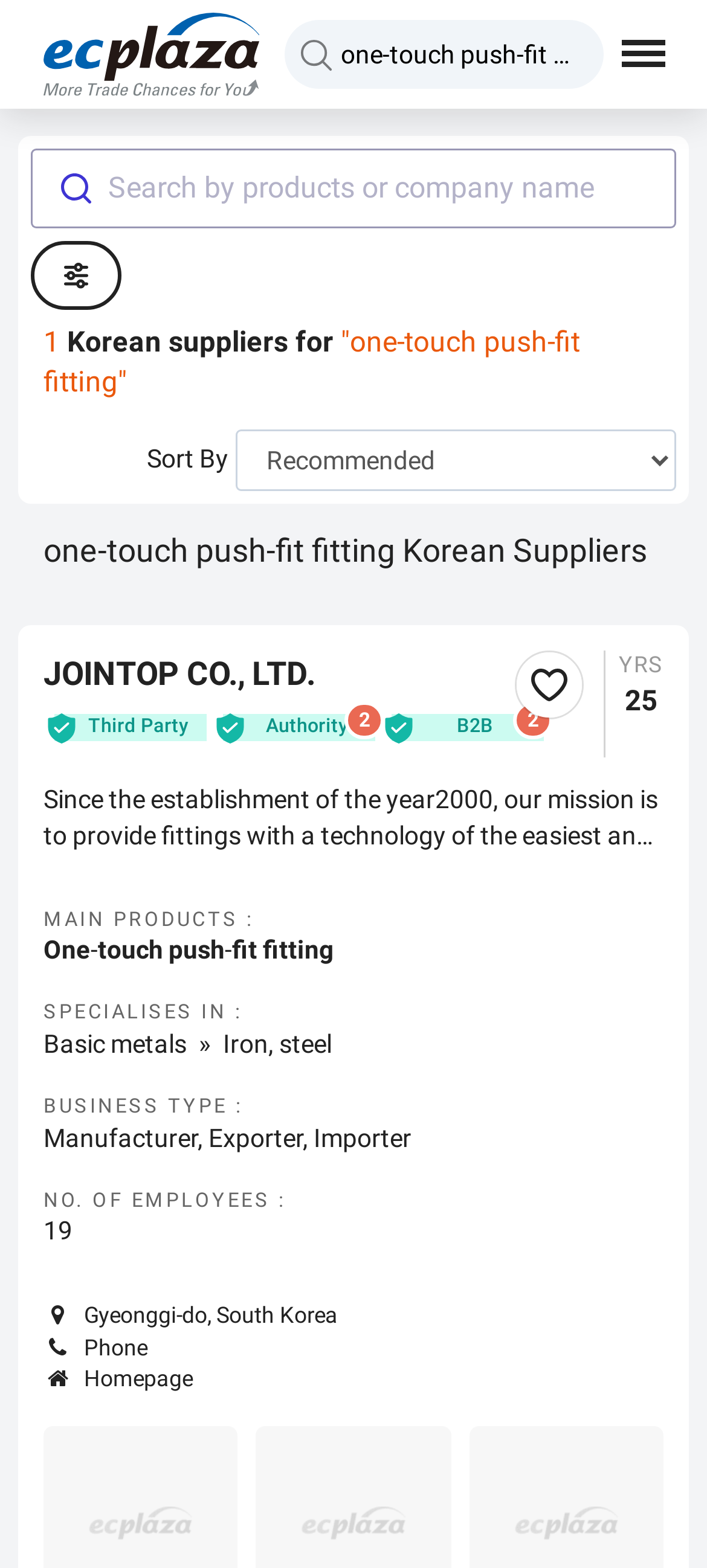What is the company name of the supplier?
Look at the image and provide a short answer using one word or a phrase.

JOINTOP CO., LTD.